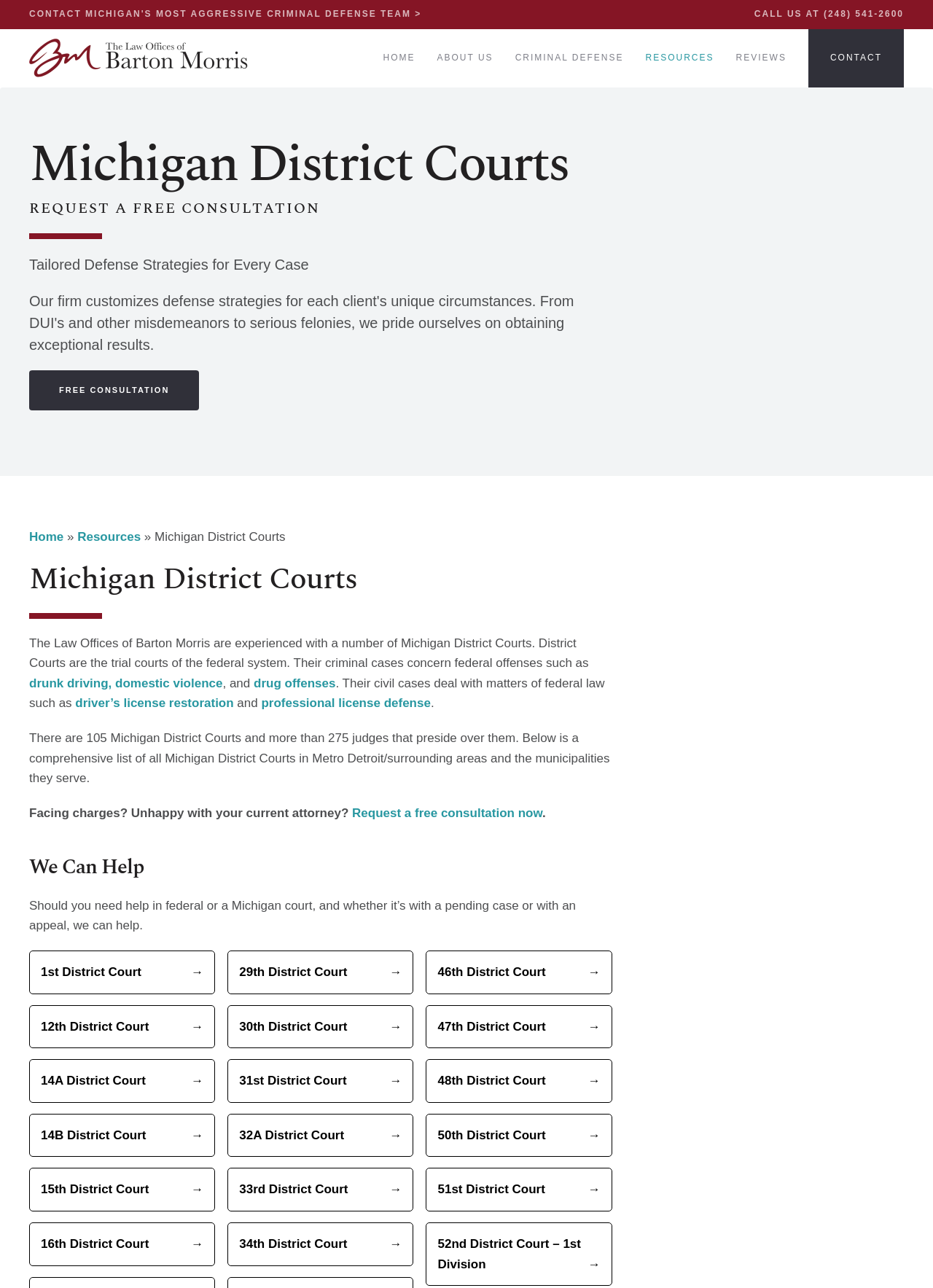What is the name of the law office mentioned on the page?
Using the image, respond with a single word or phrase.

The Law Offices of Barton Morris